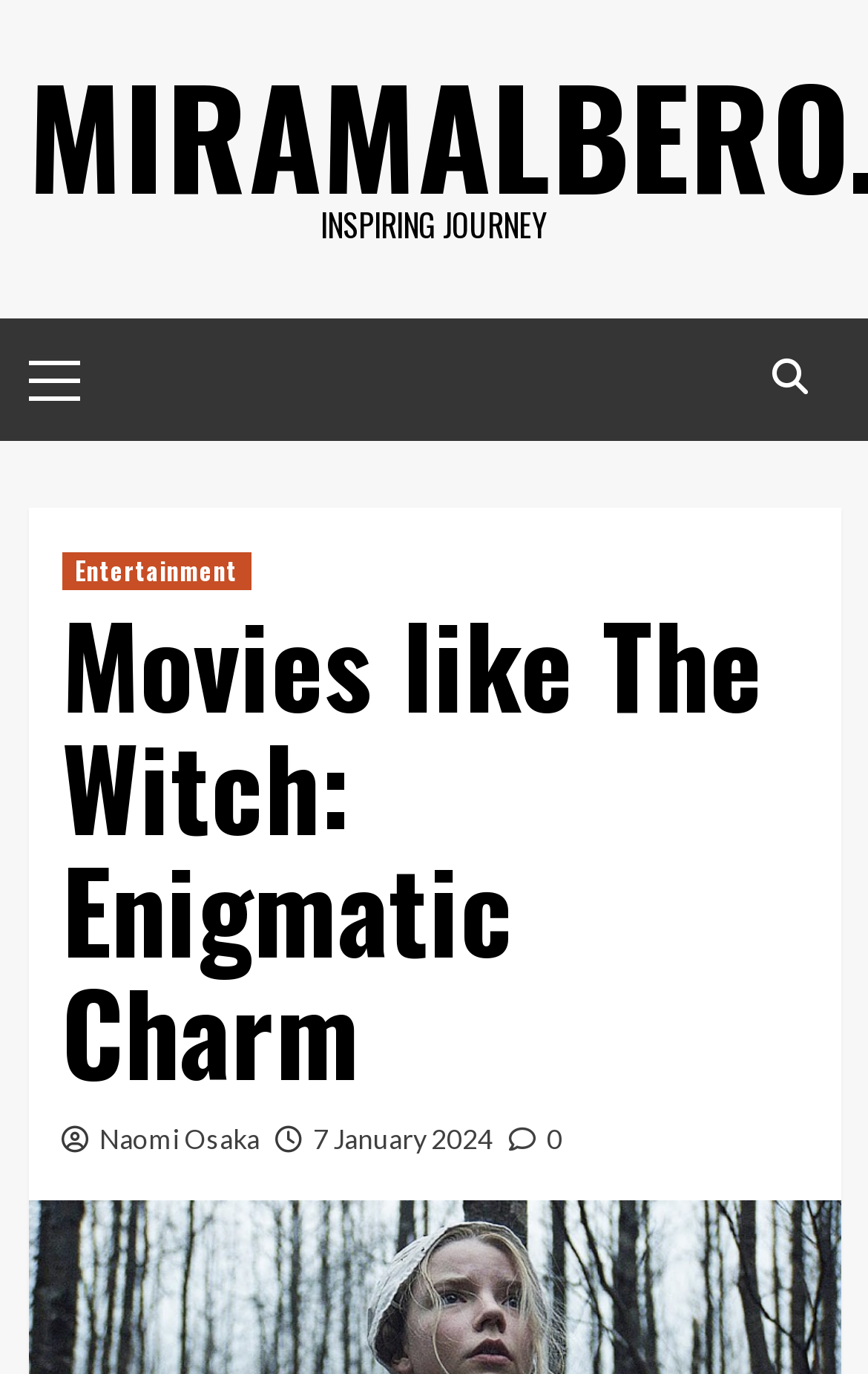Given the element description 0, predict the bounding box coordinates for the UI element in the webpage screenshot. The format should be (top-left x, top-left y, bottom-right x, bottom-right y), and the values should be between 0 and 1.

[0.586, 0.817, 0.647, 0.842]